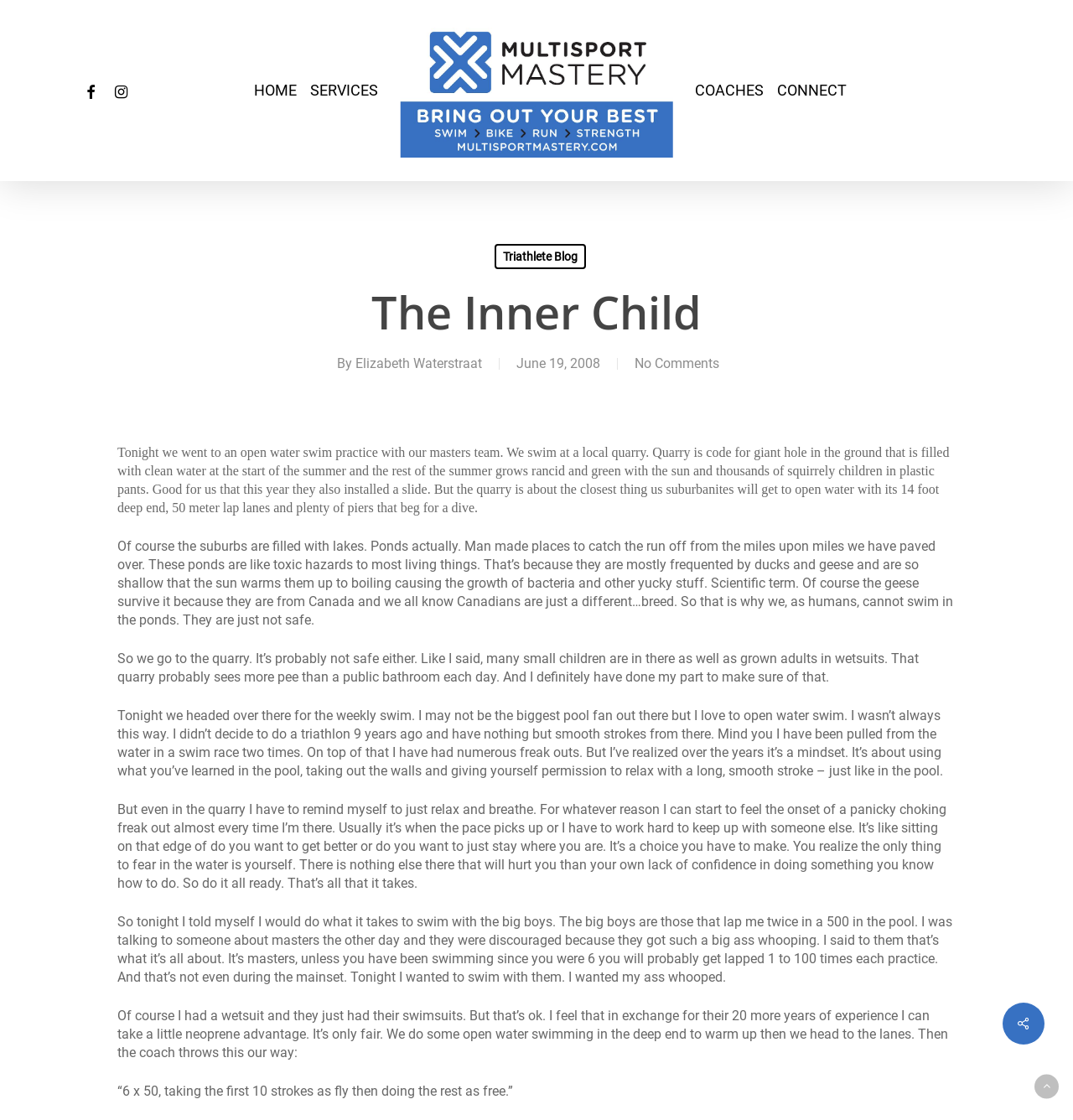Locate the UI element that matches the description alt="Chicago Area Triathlon Coaching" in the webpage screenshot. Return the bounding box coordinates in the format (top-left x, top-left y, bottom-right x, bottom-right y), with values ranging from 0 to 1.

[0.373, 0.021, 0.627, 0.141]